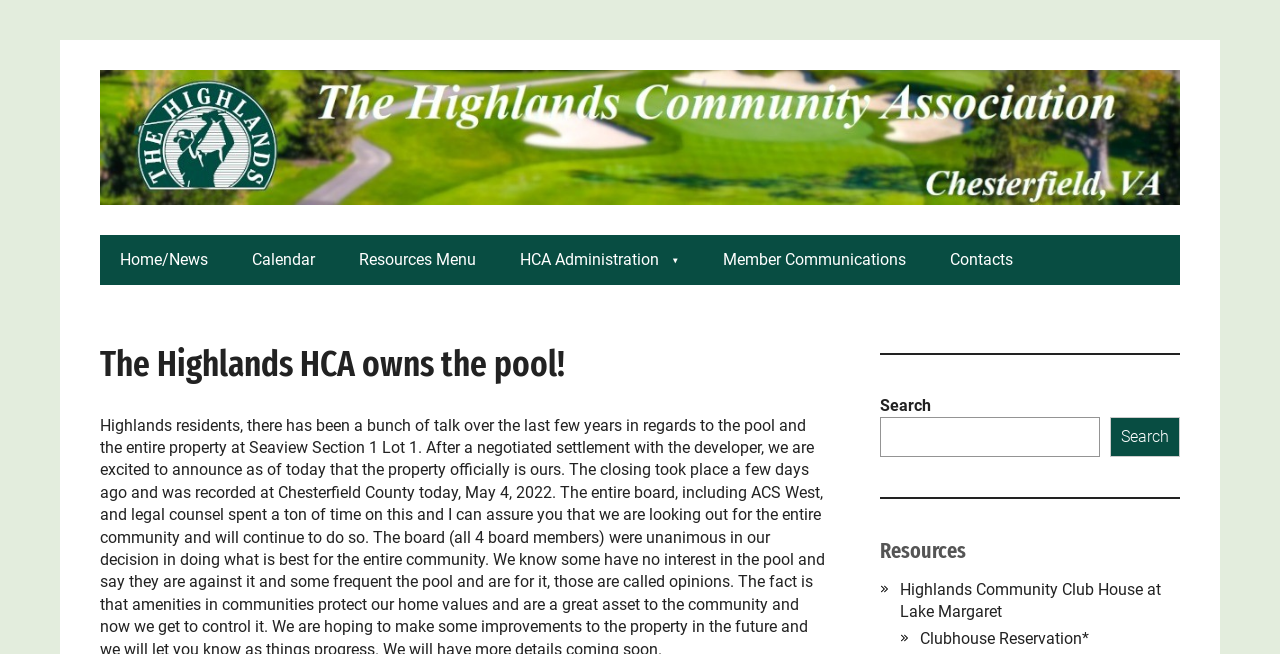Kindly determine the bounding box coordinates of the area that needs to be clicked to fulfill this instruction: "view HCA administration".

[0.391, 0.359, 0.546, 0.436]